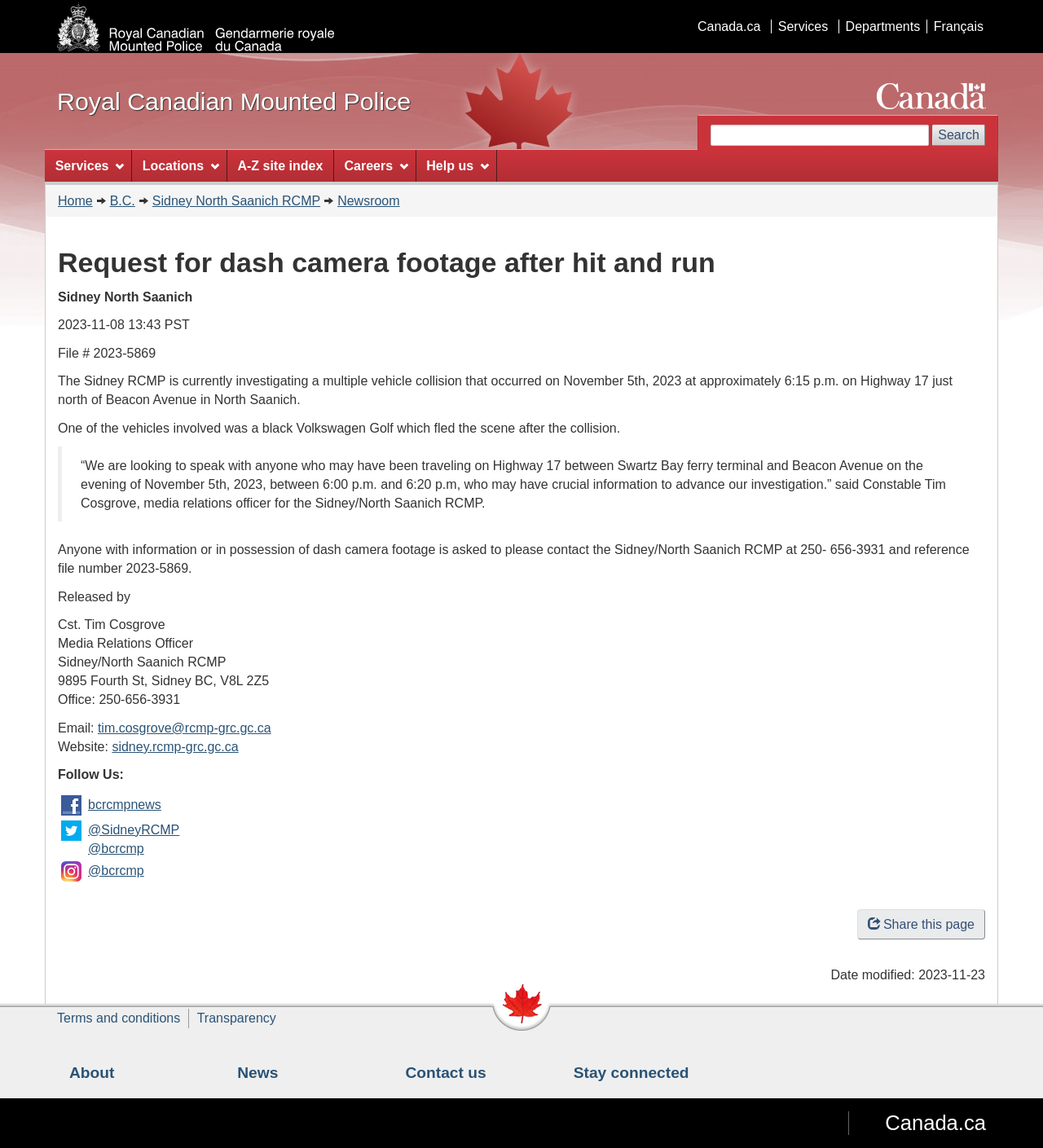Please find the bounding box coordinates of the clickable region needed to complete the following instruction: "Search website". The bounding box coordinates must consist of four float numbers between 0 and 1, i.e., [left, top, right, bottom].

[0.681, 0.109, 0.945, 0.127]